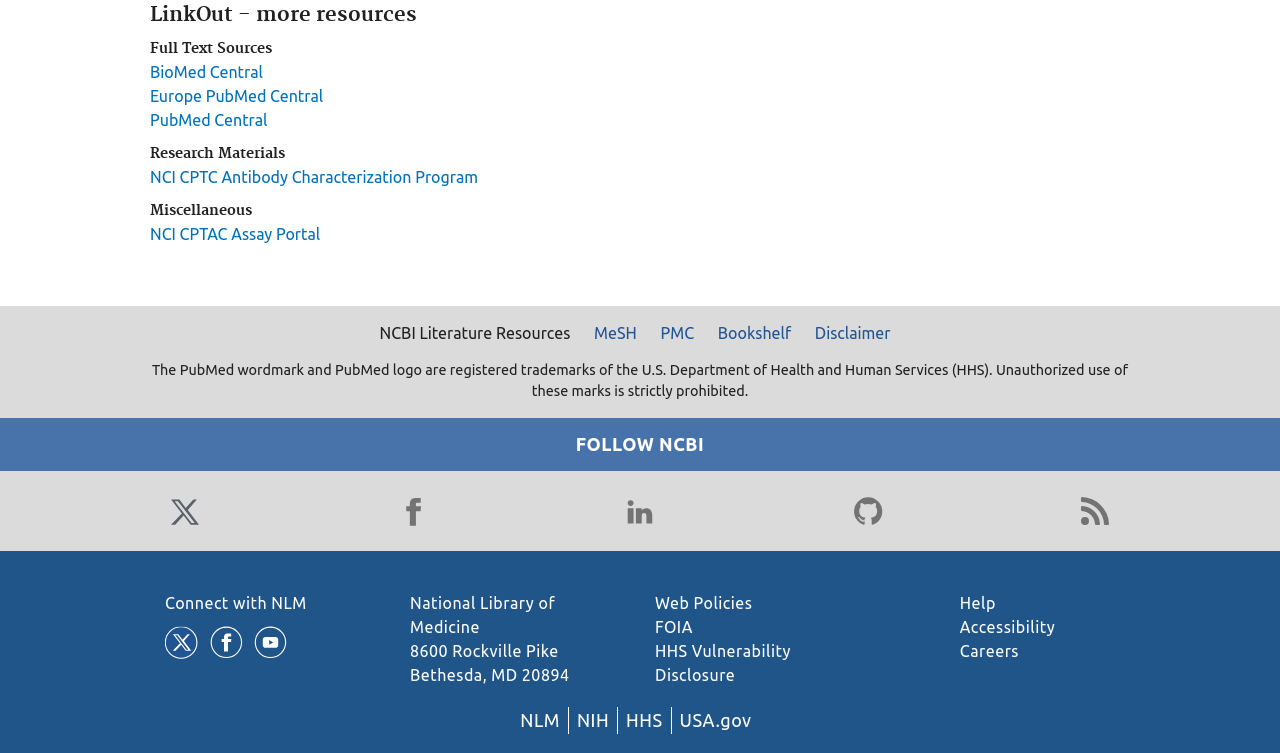From the details in the image, provide a thorough response to the question: What is the disclaimer about?

I found the disclaimer by looking at the text 'The PubMed wordmark and PubMed logo are registered trademarks of the U.S. Department of Health and Human Services (HHS). Unauthorized use of these marks is strictly prohibited.' located at the bottom of the webpage, which is likely to be the disclaimer about unauthorized use of PubMed marks.